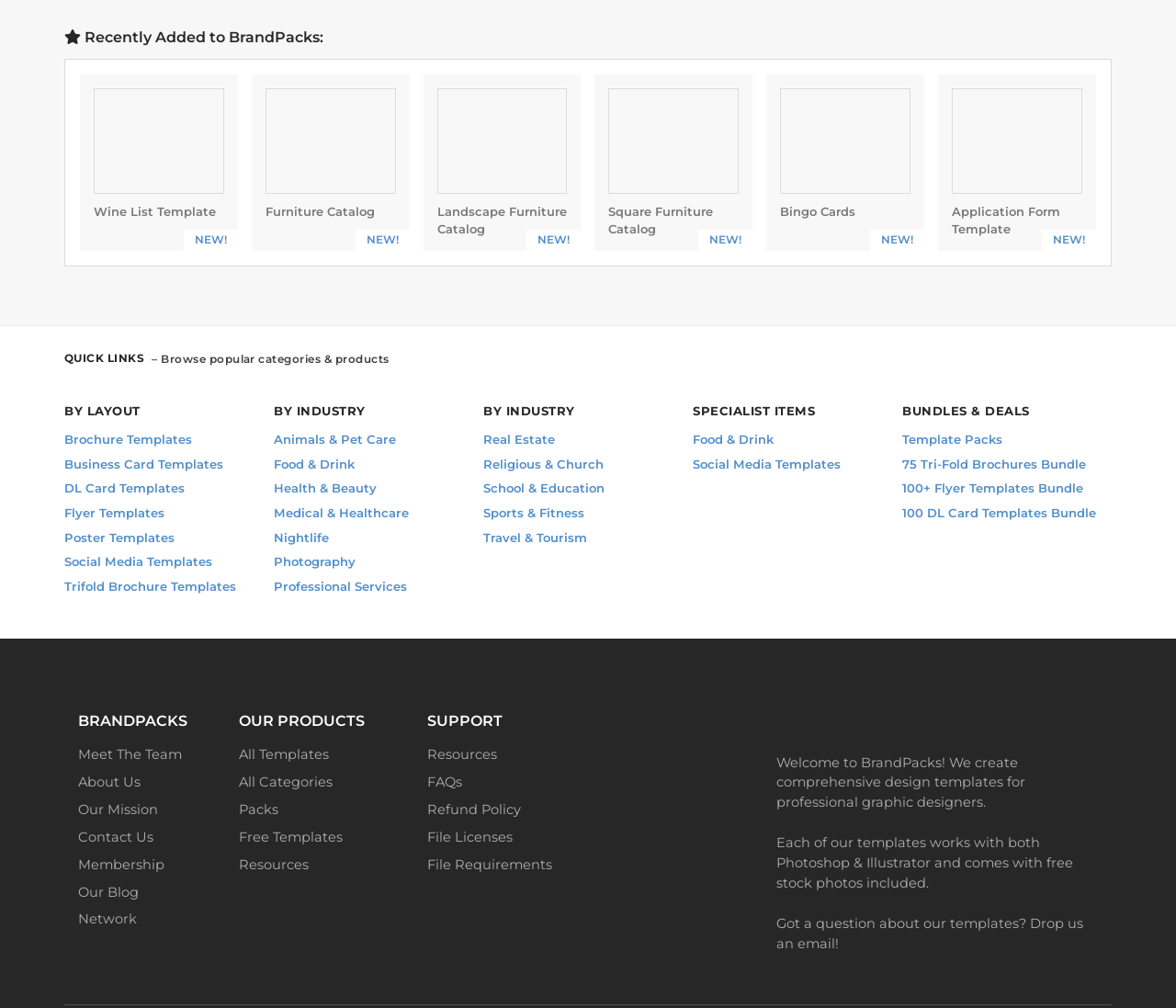Use a single word or phrase to answer the following:
What is the industry category of the third link under 'BY INDUSTRY'?

Health & Beauty